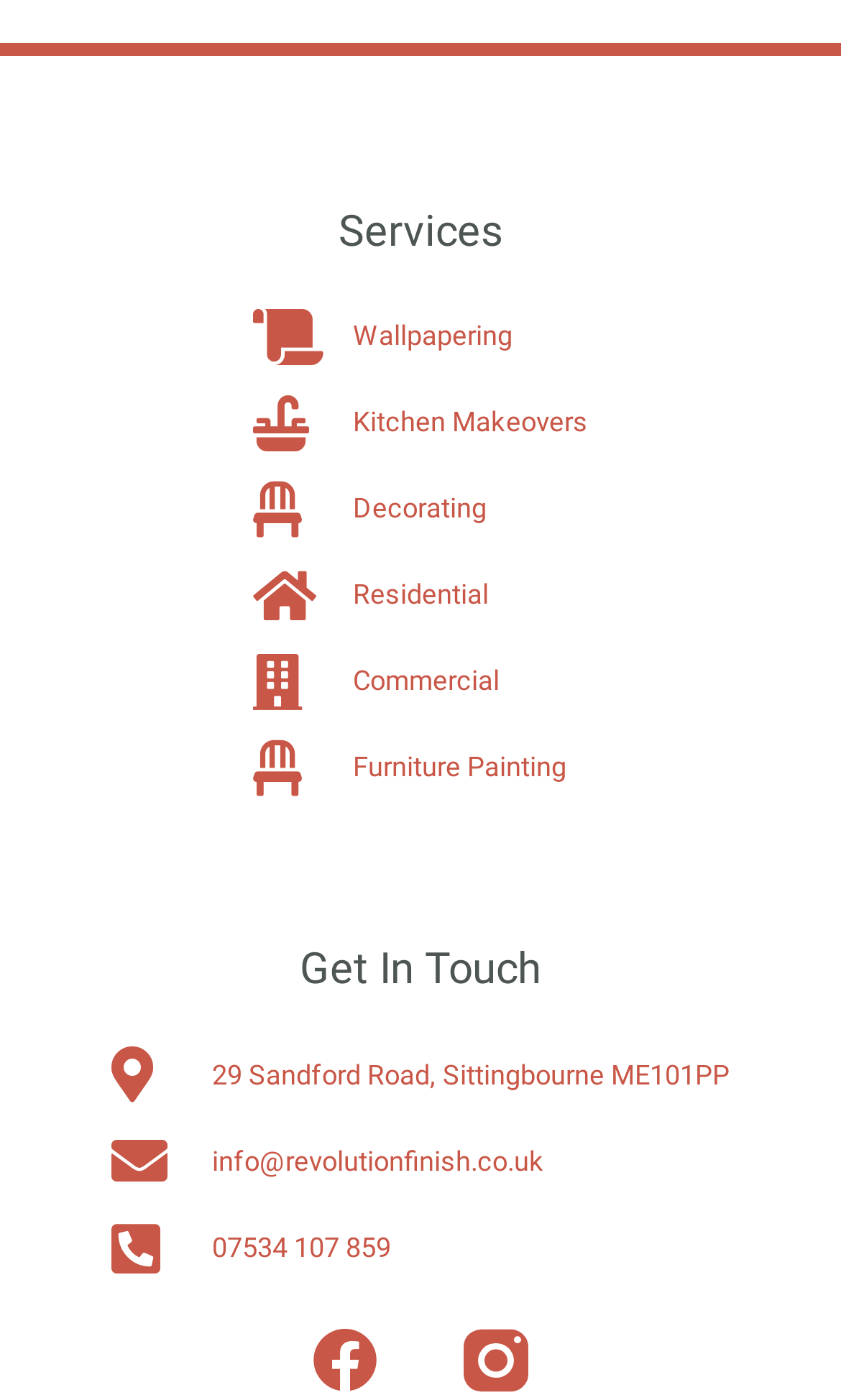What services does the company offer?
Kindly offer a comprehensive and detailed response to the question.

By looking at the links under the 'Services' heading, we can see that the company offers various services such as Wallpapering, Kitchen Makeovers, Decorating, Residential, Commercial, and Furniture Painting.